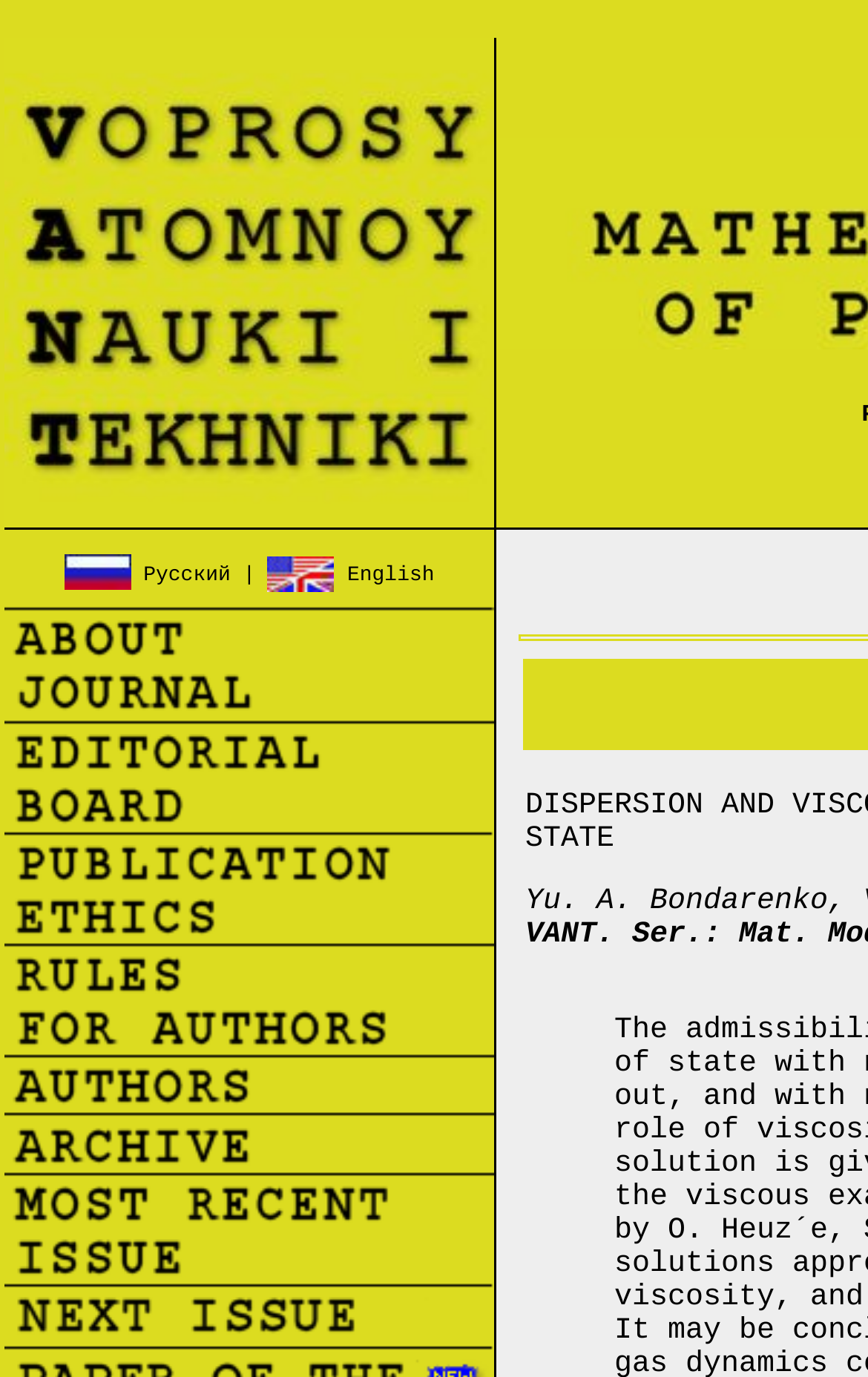What is the function of the link on the top right corner?
Give a single word or phrase answer based on the content of the image.

Language switcher